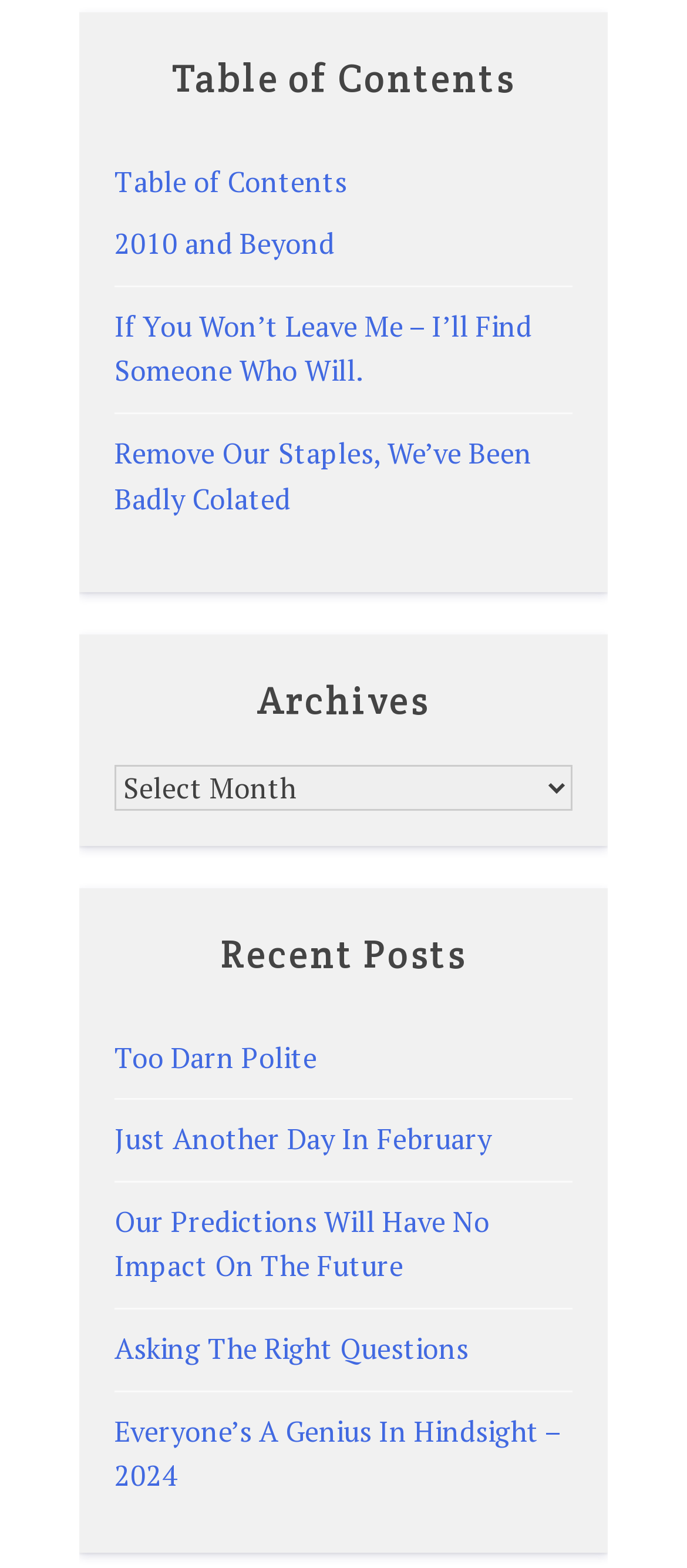Could you indicate the bounding box coordinates of the region to click in order to complete this instruction: "explore 2010 and Beyond".

[0.167, 0.143, 0.487, 0.168]